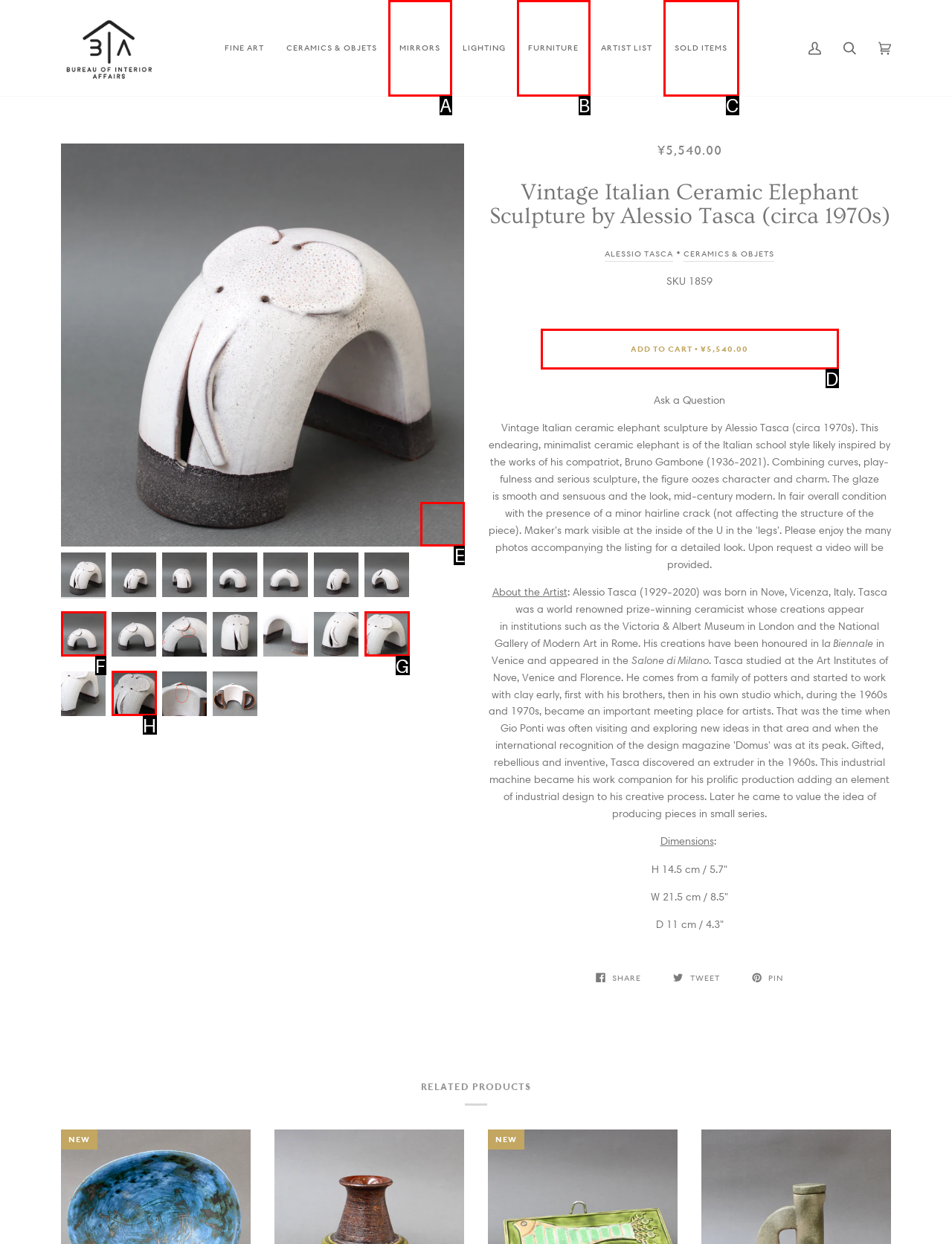Determine the HTML element to click for the instruction: read about ACM recognizes excellence.
Answer with the letter corresponding to the correct choice from the provided options.

None